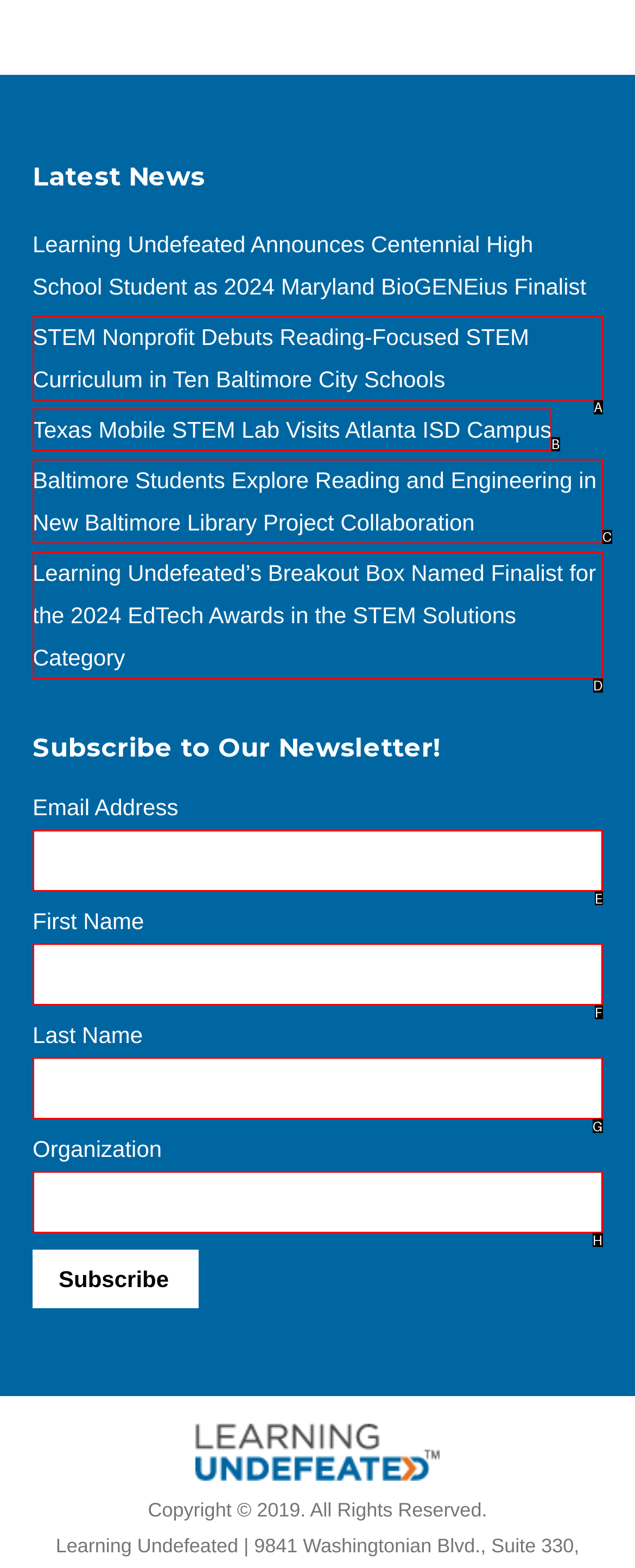Determine which HTML element corresponds to the description: parent_node: First Name name="FNAME". Provide the letter of the correct option.

F